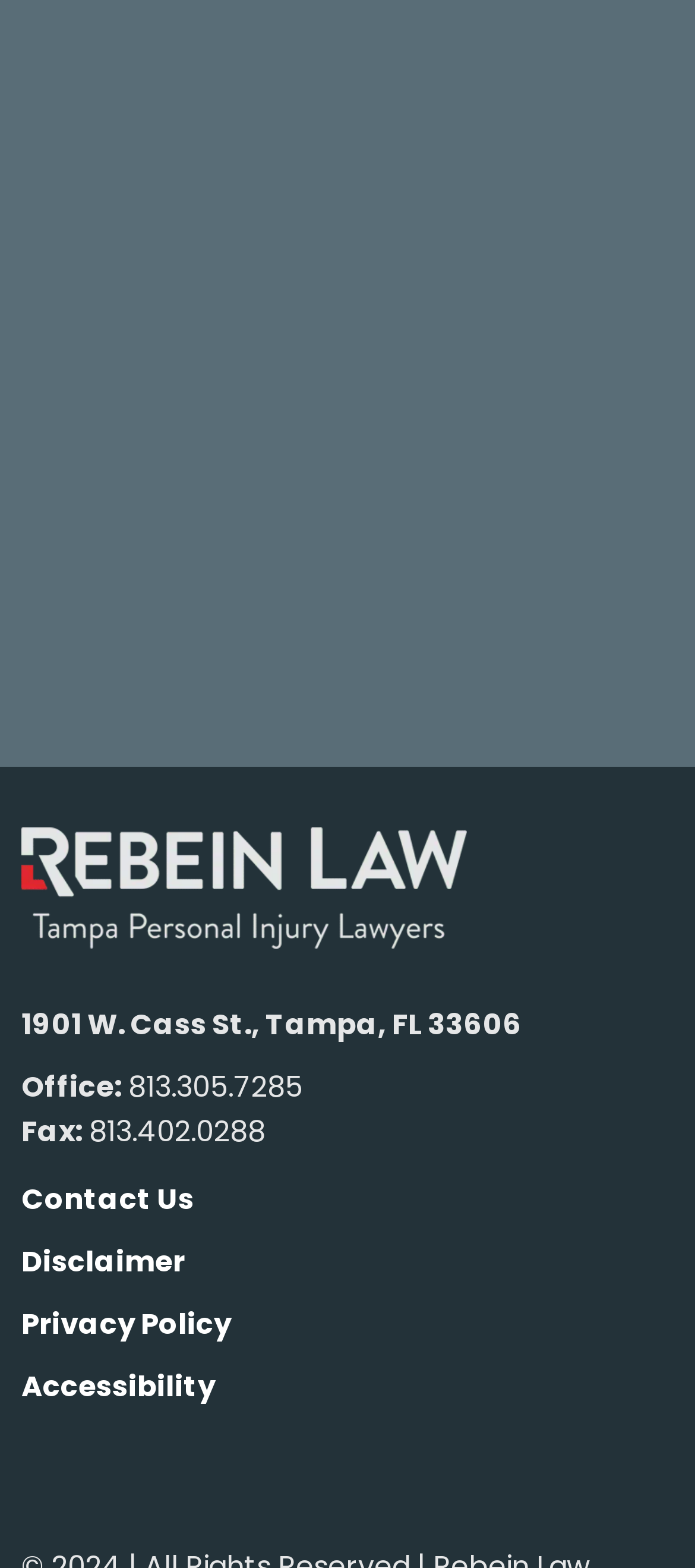Please specify the bounding box coordinates of the element that should be clicked to execute the given instruction: 'Call the office phone number'. Ensure the coordinates are four float numbers between 0 and 1, expressed as [left, top, right, bottom].

[0.185, 0.68, 0.436, 0.706]